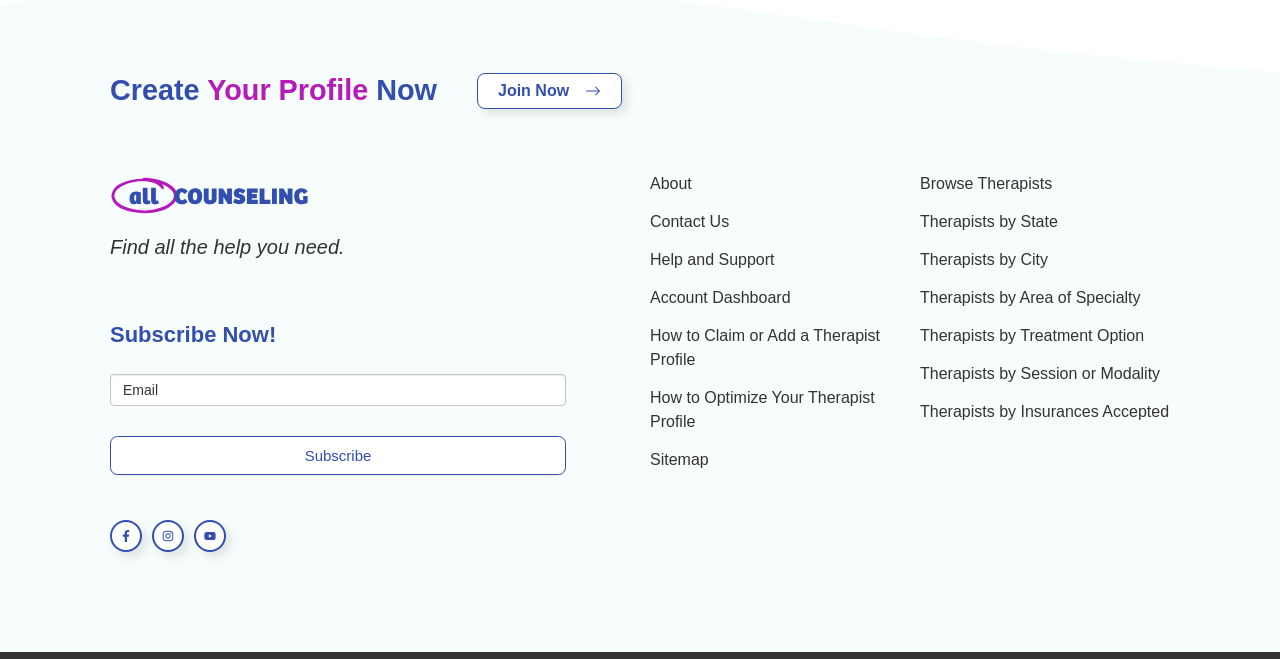Give the bounding box coordinates for the element described by: "Therapists by City".

[0.719, 0.376, 0.819, 0.412]